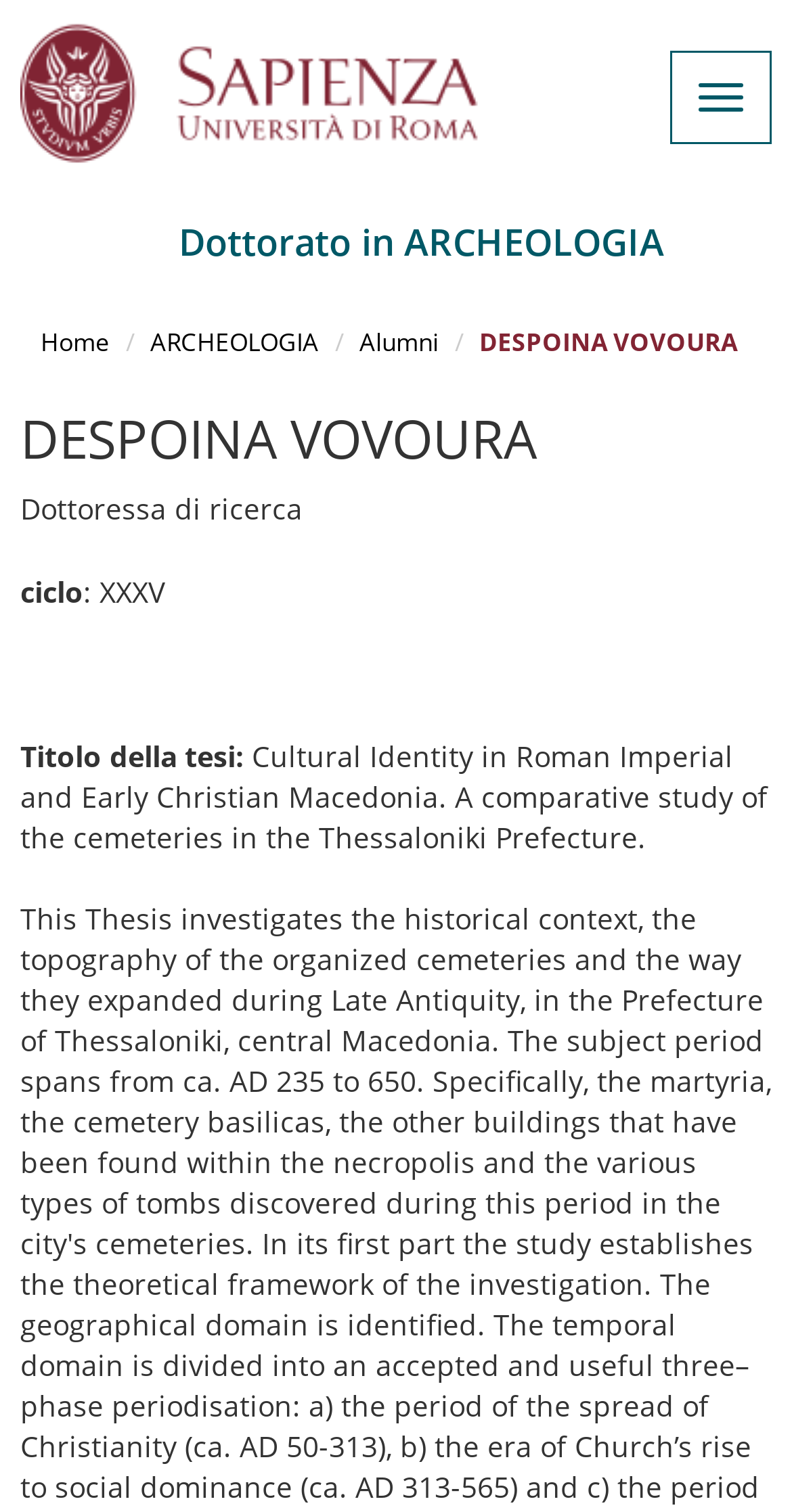Please provide a one-word or phrase answer to the question: 
What is the name of the researcher?

Despoina Vovoura